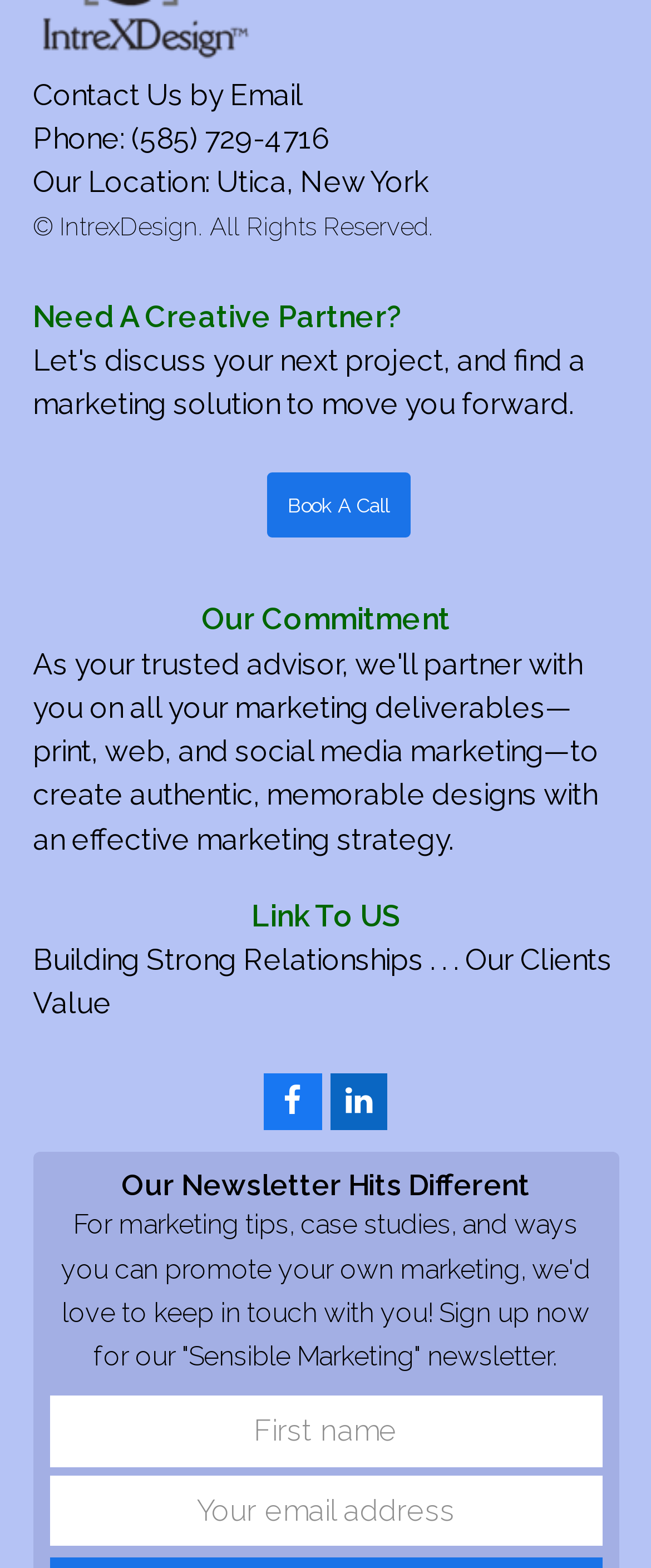What is the phone number to contact?
Answer the question with detailed information derived from the image.

I found the phone number by looking at the StaticText element with the content 'Phone: (585) 729-4716' which is located at the top of the webpage.